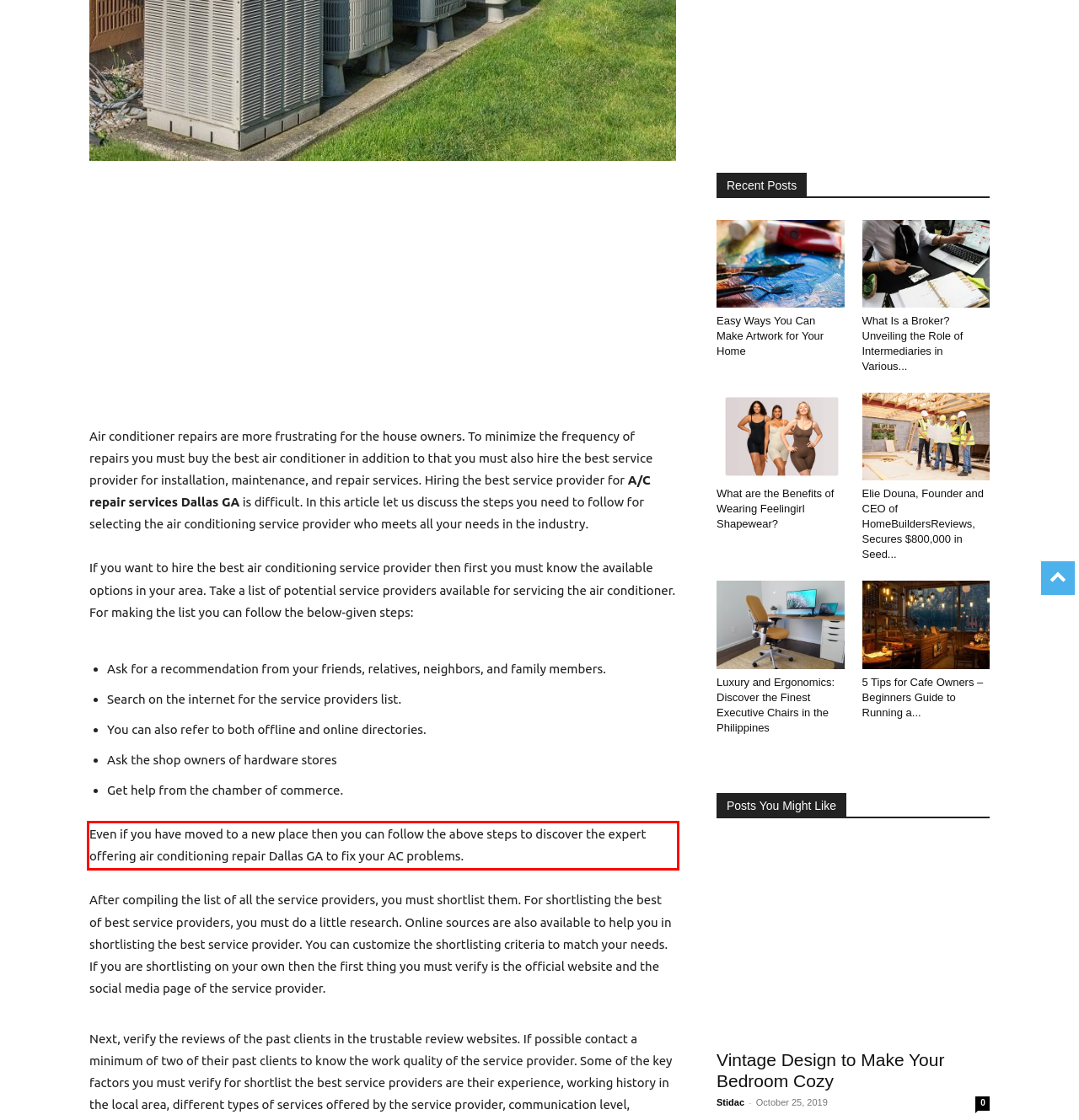Please perform OCR on the text content within the red bounding box that is highlighted in the provided webpage screenshot.

Even if you have moved to a new place then you can follow the above steps to discover the expert offering air conditioning repair Dallas GA to fix your AC problems.